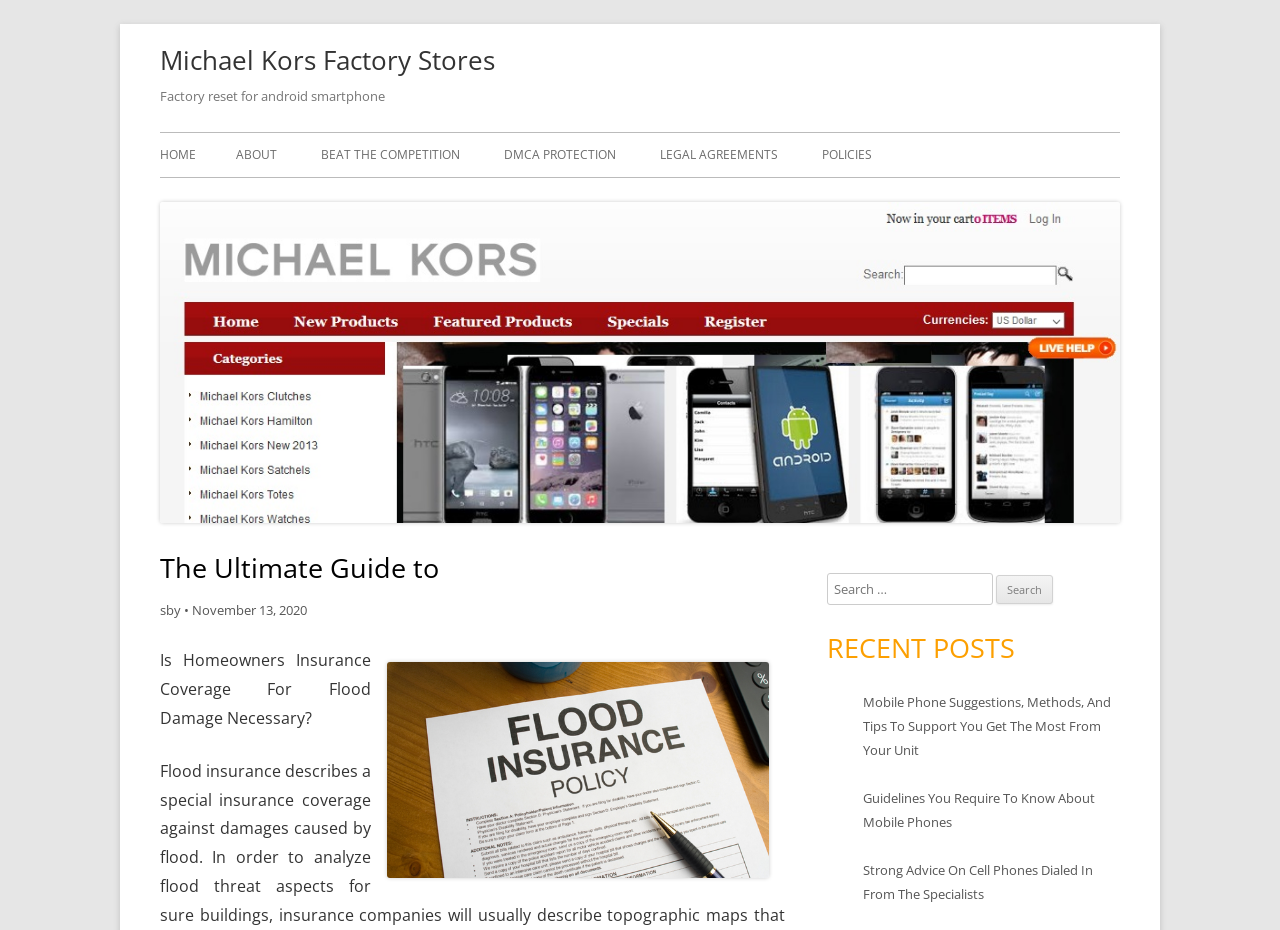Locate the bounding box coordinates of the element's region that should be clicked to carry out the following instruction: "Check Mobile Phone Suggestions". The coordinates need to be four float numbers between 0 and 1, i.e., [left, top, right, bottom].

[0.674, 0.746, 0.868, 0.817]